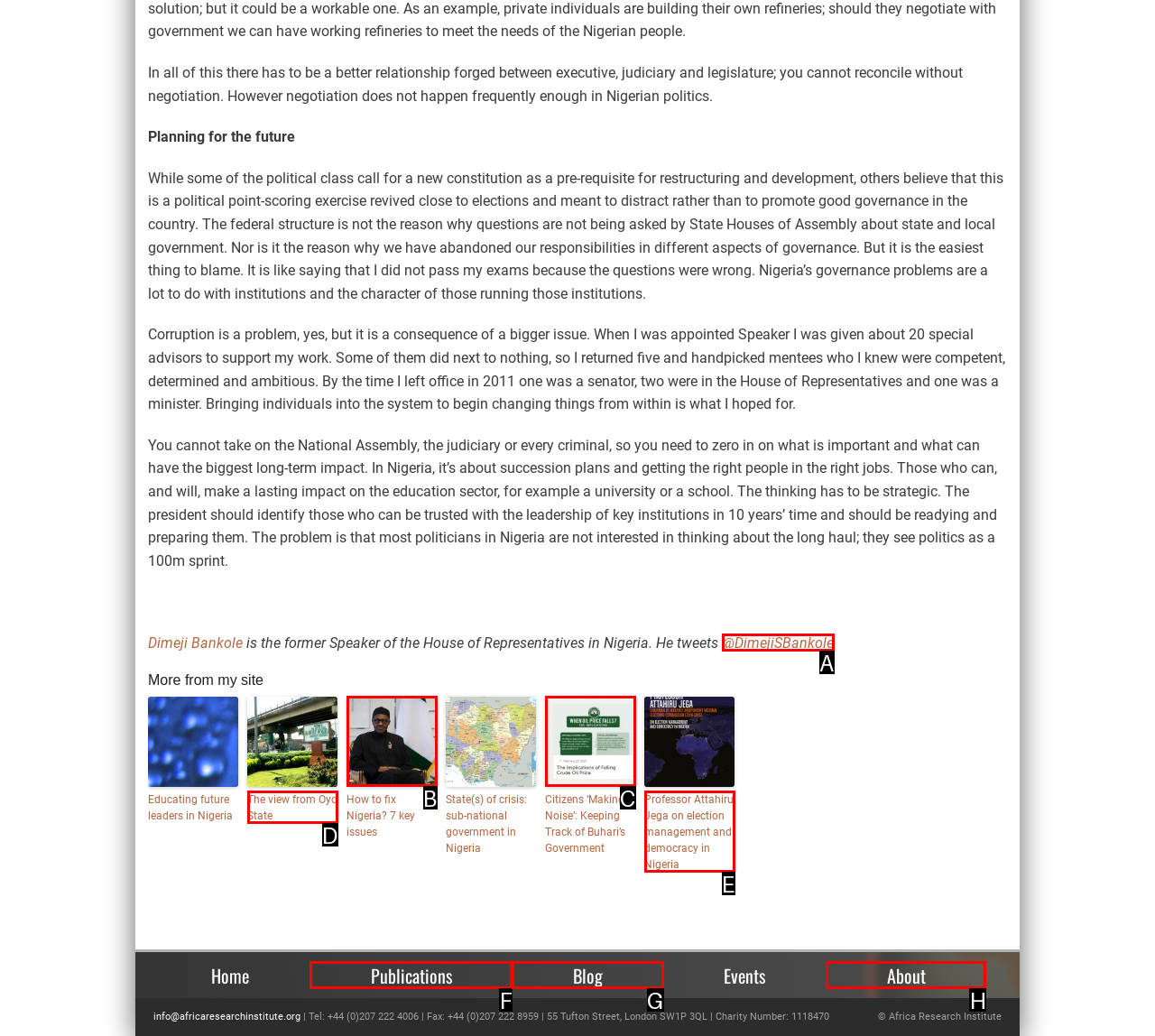Select the HTML element that matches the description: @DimejiSBankole
Respond with the letter of the correct choice from the given options directly.

A